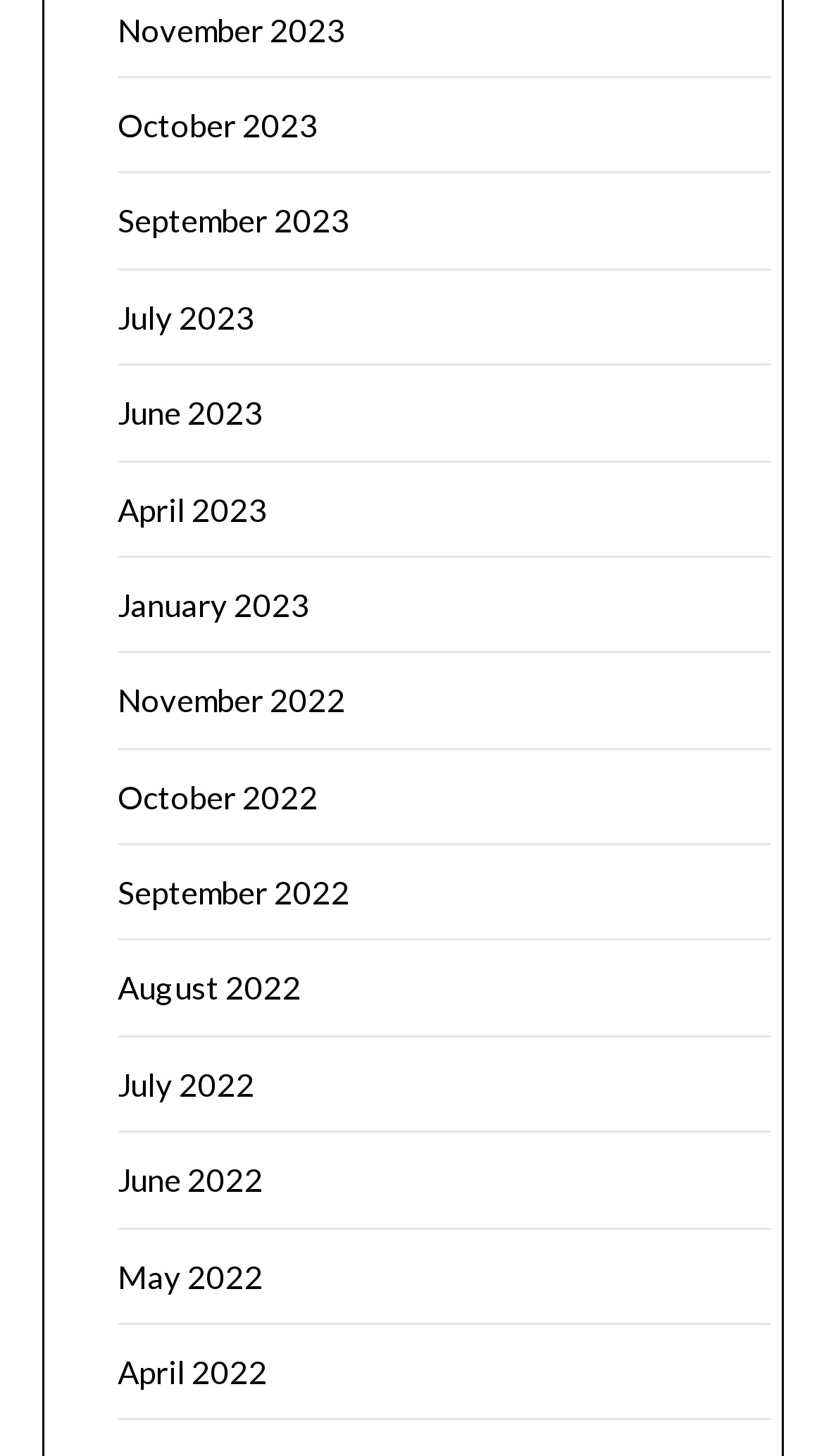Please specify the bounding box coordinates of the element that should be clicked to execute the given instruction: 'view September 2023'. Ensure the coordinates are four float numbers between 0 and 1, expressed as [left, top, right, bottom].

[0.142, 0.139, 0.424, 0.165]